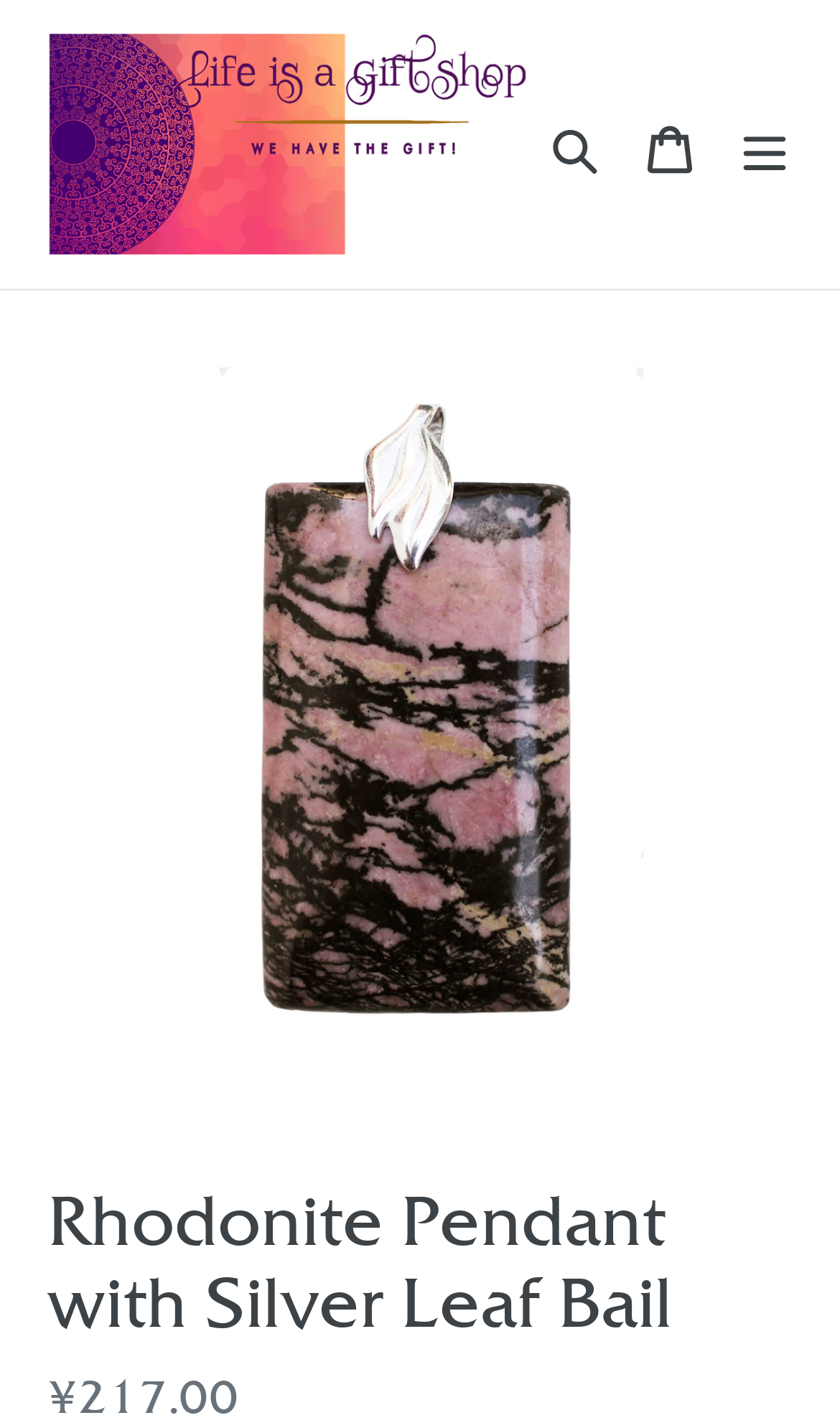Give a one-word or short phrase answer to this question: 
What is the price of the Rhodonite Pendant?

¥217.00